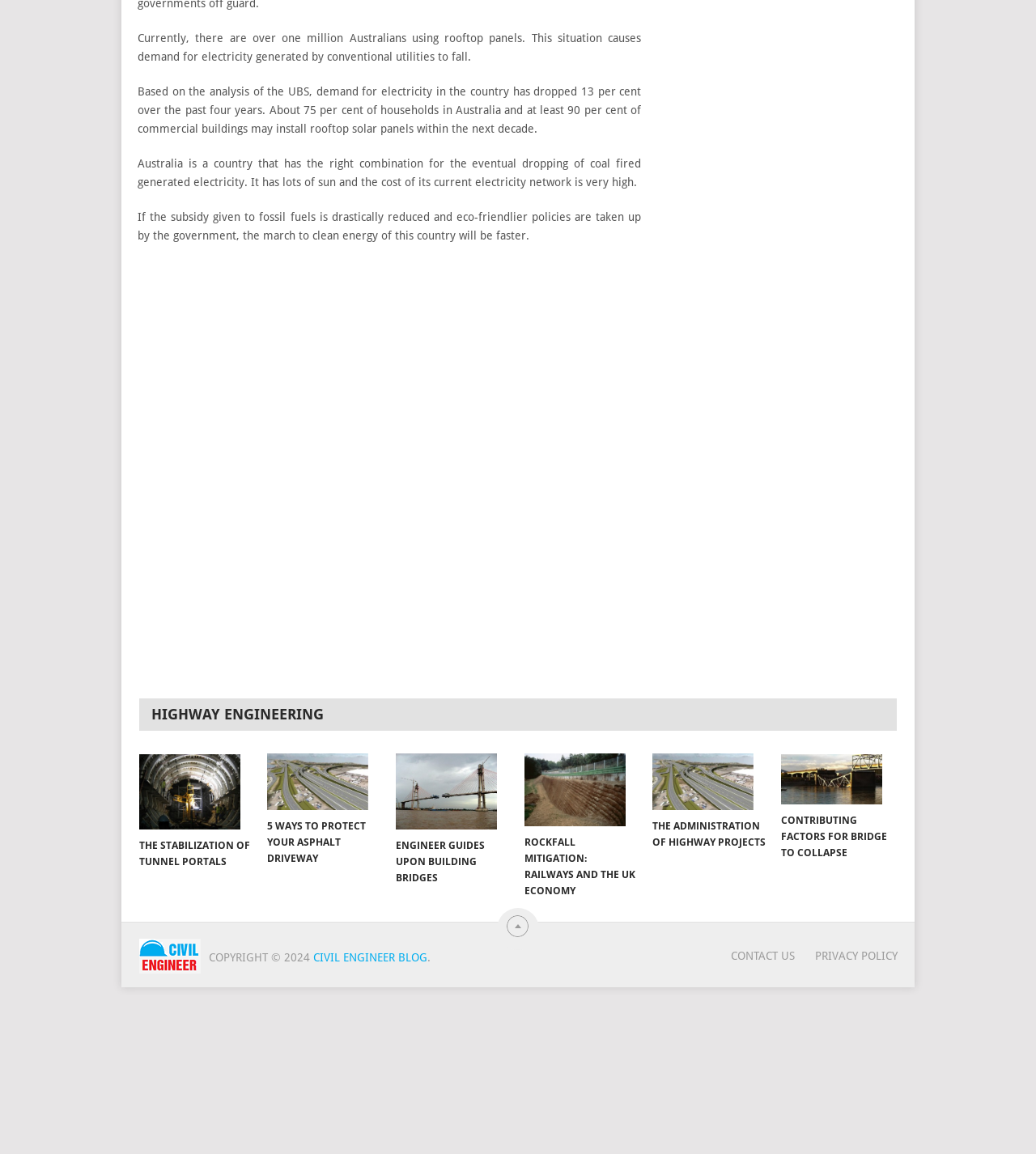From the screenshot, find the bounding box of the UI element matching this description: "PRIVACY POLICY". Supply the bounding box coordinates in the form [left, top, right, bottom], each a float between 0 and 1.

[0.768, 0.822, 0.867, 0.834]